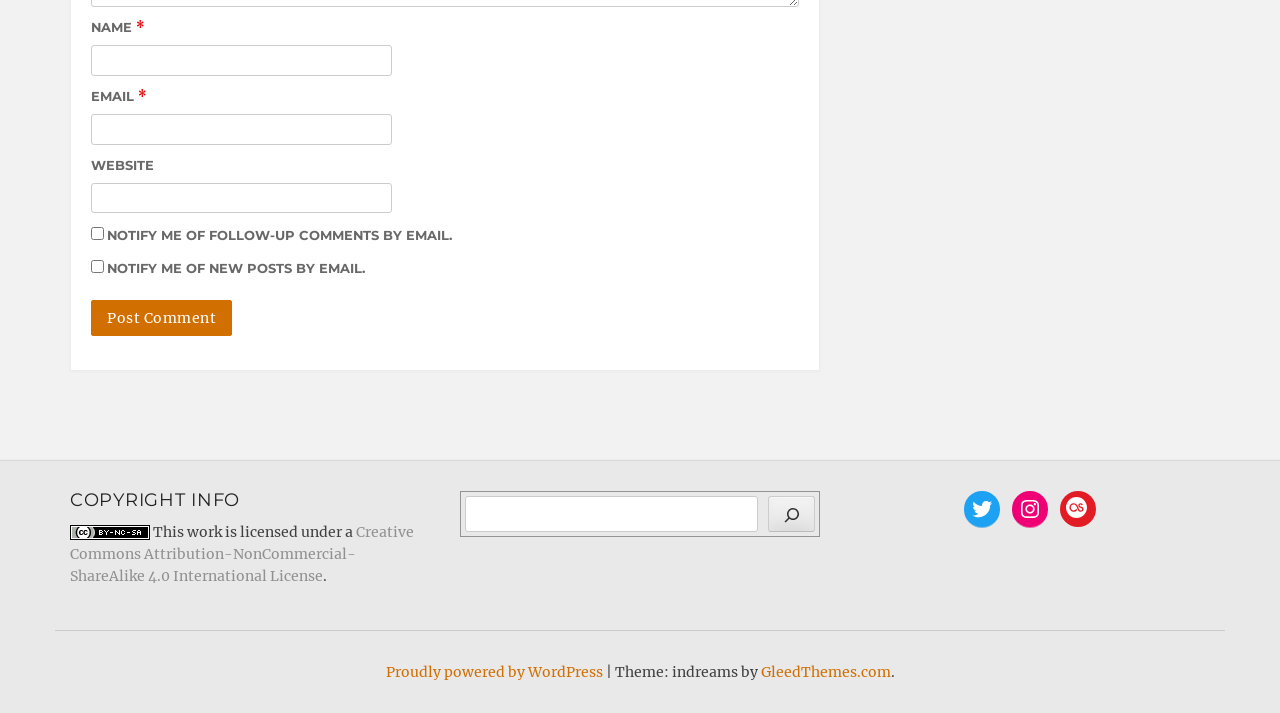Locate the bounding box coordinates of the clickable region necessary to complete the following instruction: "Input your email". Provide the coordinates in the format of four float numbers between 0 and 1, i.e., [left, top, right, bottom].

[0.071, 0.16, 0.306, 0.203]